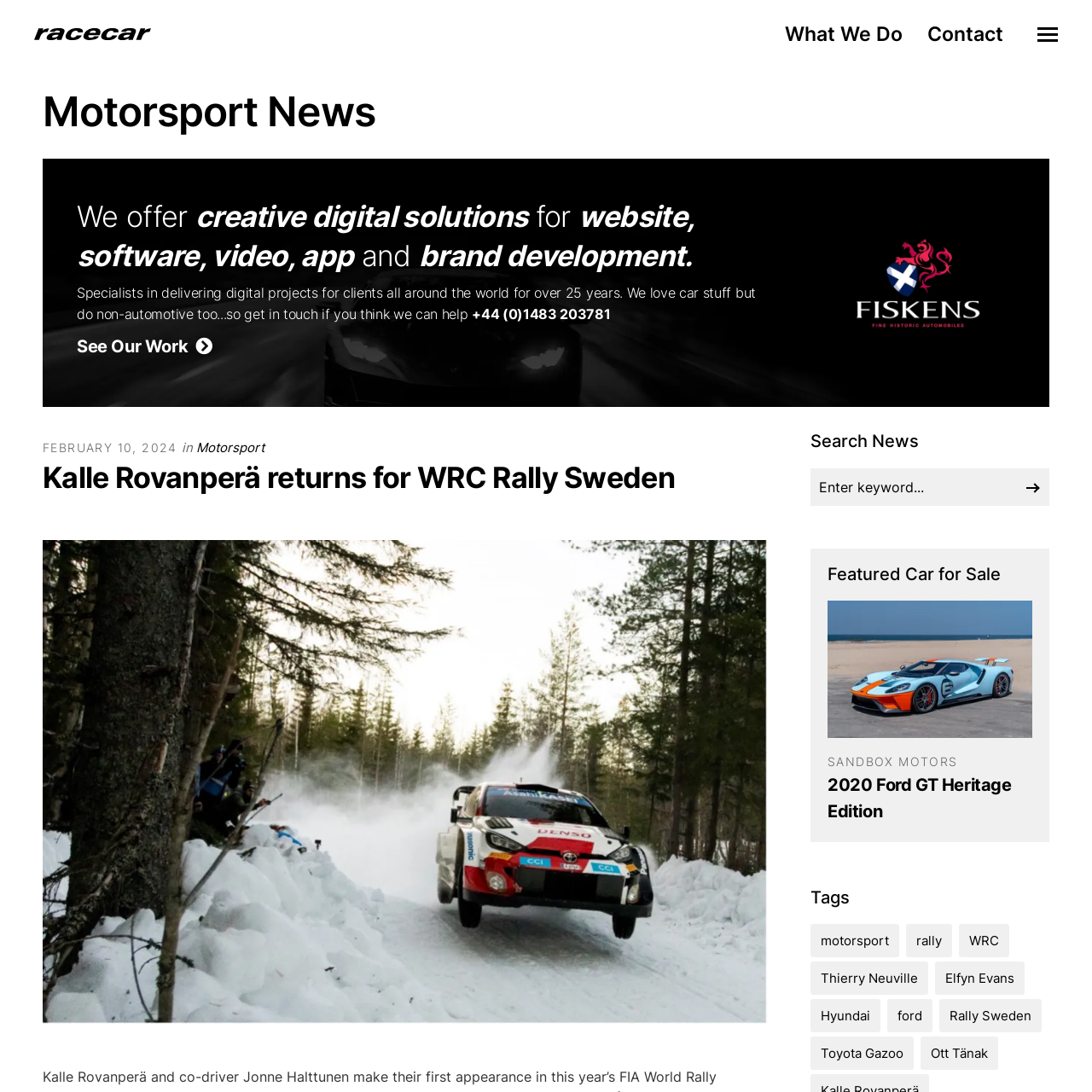Describe in detail the visual elements within the red-lined box.

The image depicts a stylized logo representing "Kalle Rovanperä returns for WRC Rally Sweden," highlighting the excitement surrounding the rally event. It features smooth lines and a bold design, capturing the dynamic spirit of motorsport. The text prominently showcases Kalle Rovanperä, a notable figure in rally racing, indicating his involvement in the 2024 WRC Rally Sweden event. This logo not only celebrates Rovanperä's return but also emphasizes the thrill of the World Rally Championship.